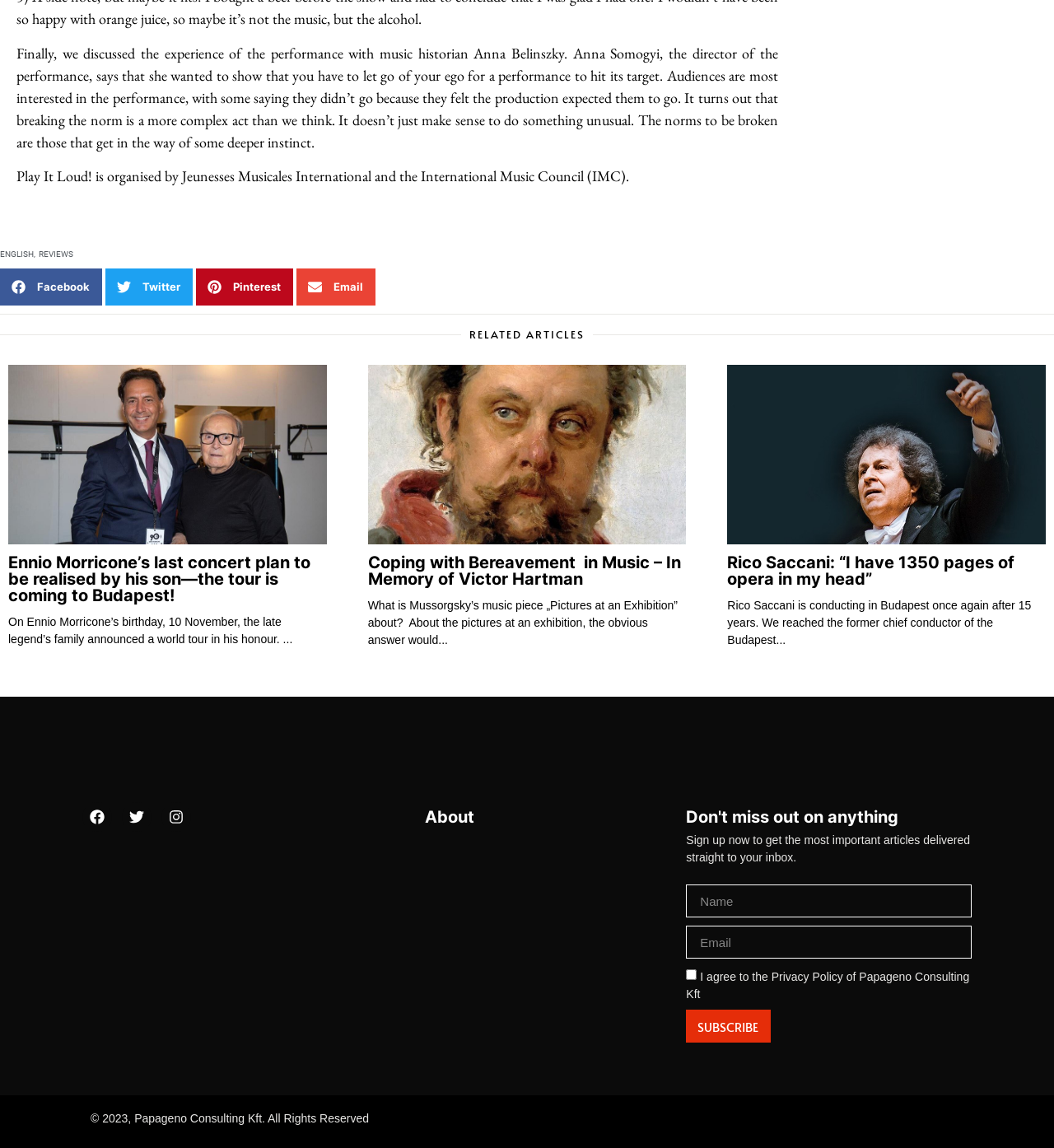Locate the bounding box coordinates of the area to click to fulfill this instruction: "Subscribe to the newsletter". The bounding box should be presented as four float numbers between 0 and 1, in the order [left, top, right, bottom].

[0.651, 0.88, 0.731, 0.908]